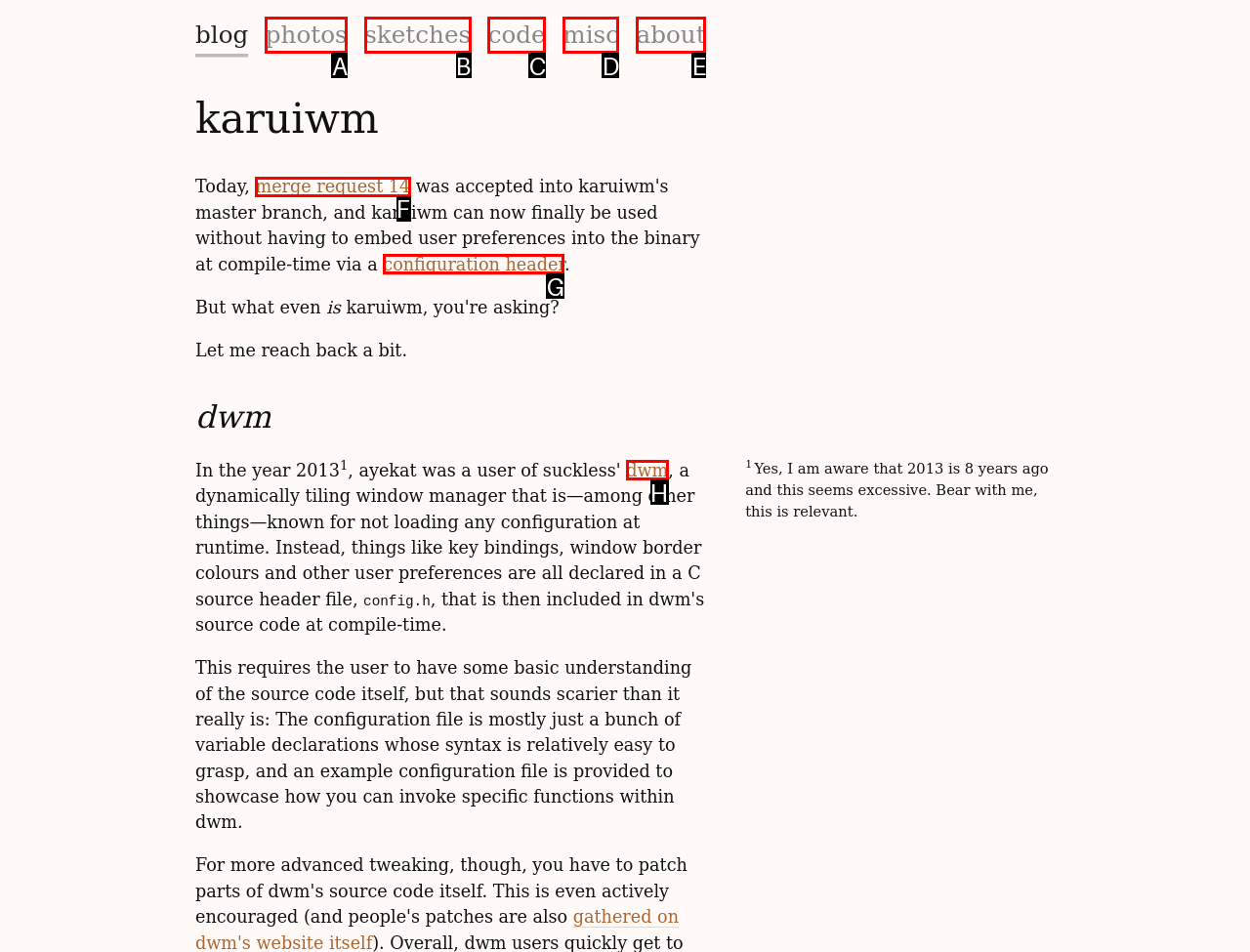From the given options, find the HTML element that fits the description: merge request 14. Reply with the letter of the chosen element.

F